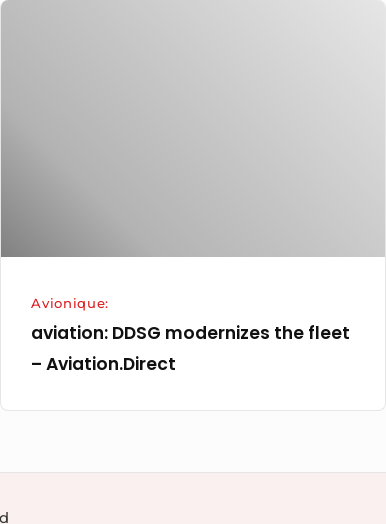Answer the question with a brief word or phrase:
Does the article discuss fleet modernization?

Yes